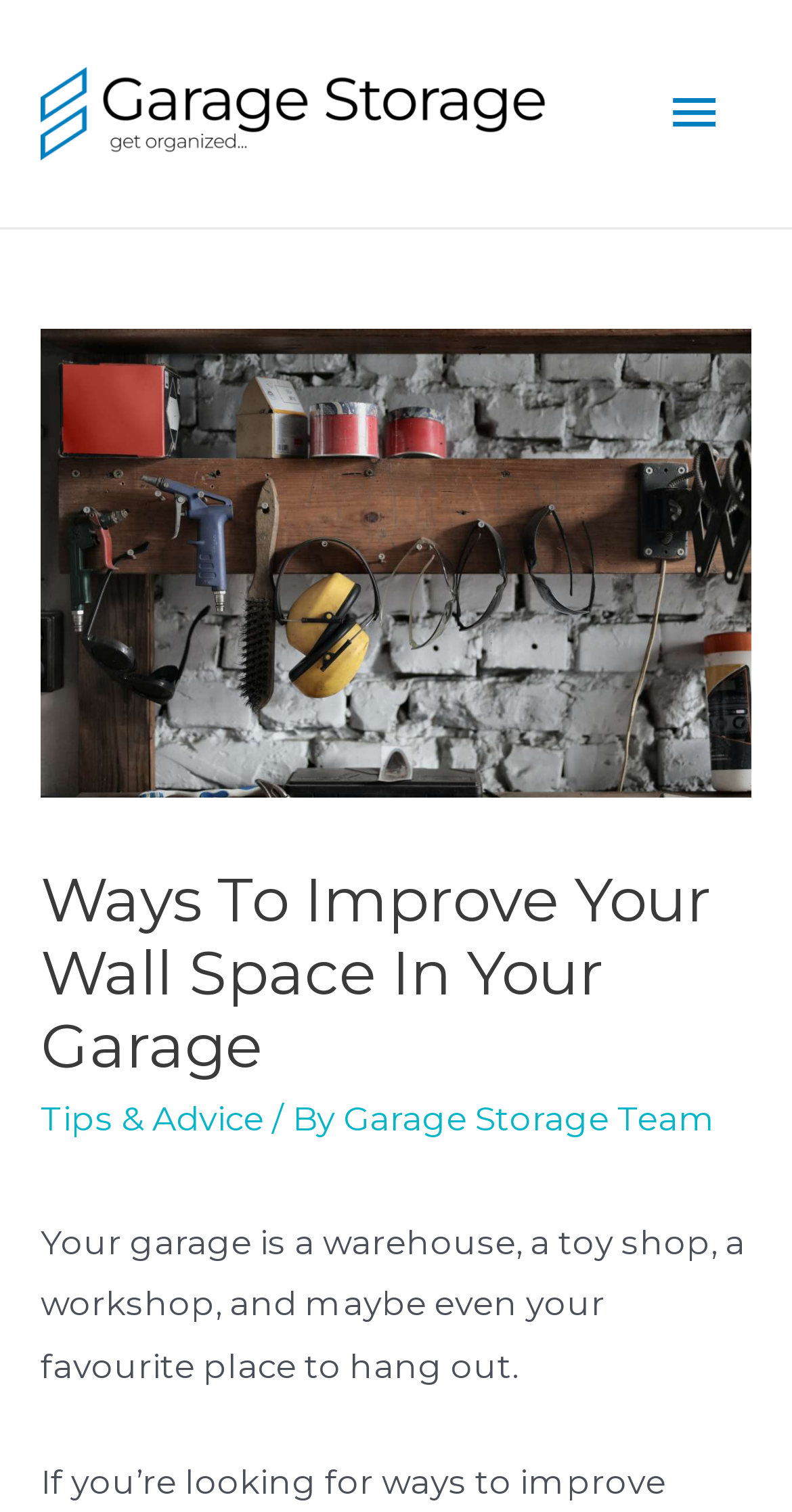What is the position of the main menu button? Analyze the screenshot and reply with just one word or a short phrase.

Top right